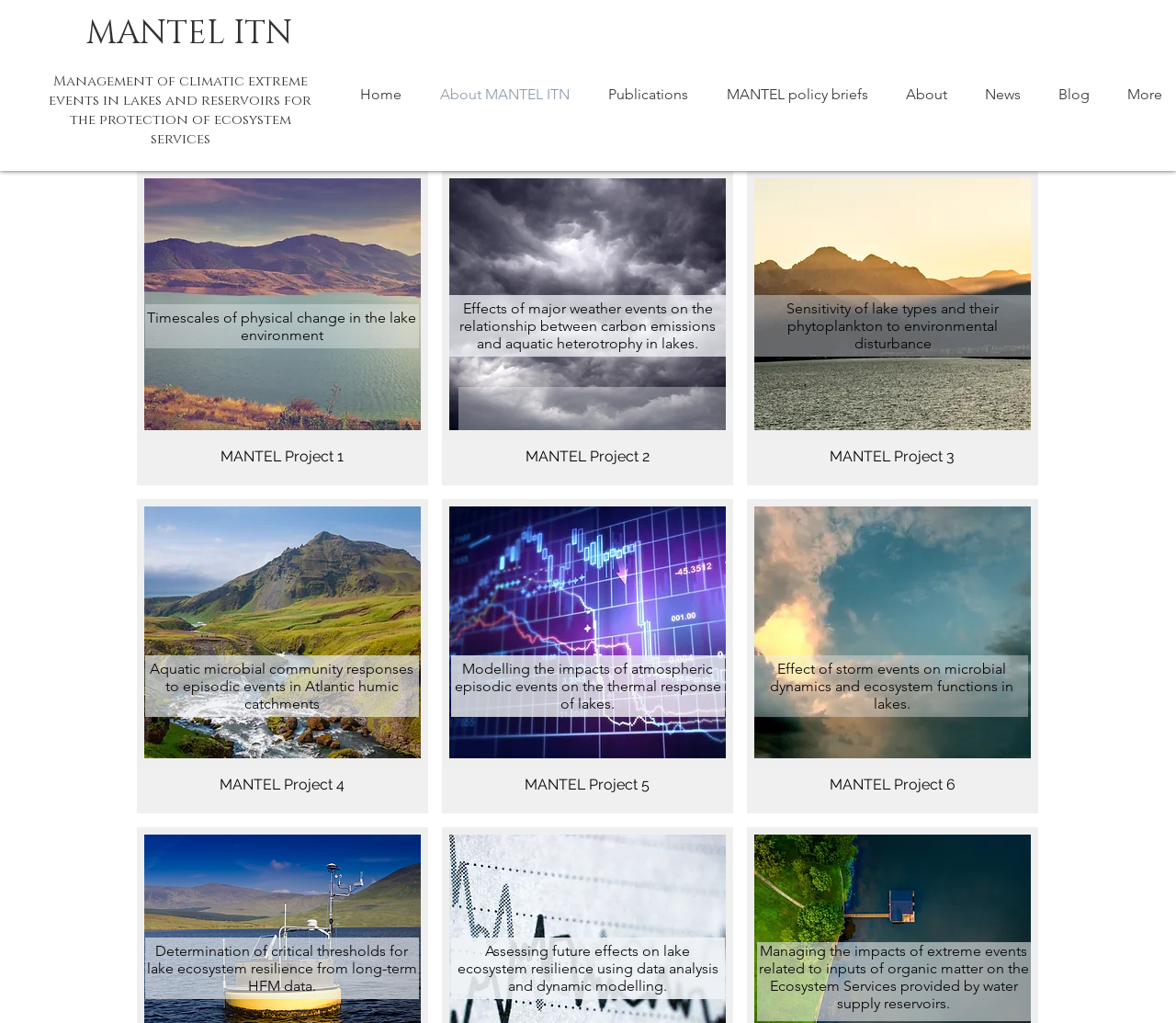What is the focus of the 'MANTEL Project 1'?
Provide a detailed and well-explained answer to the question.

By looking at the text description next to the 'MANTEL Project 1' link, I can see that the focus of this project is on 'Timescales of physical change in the lake environment'.